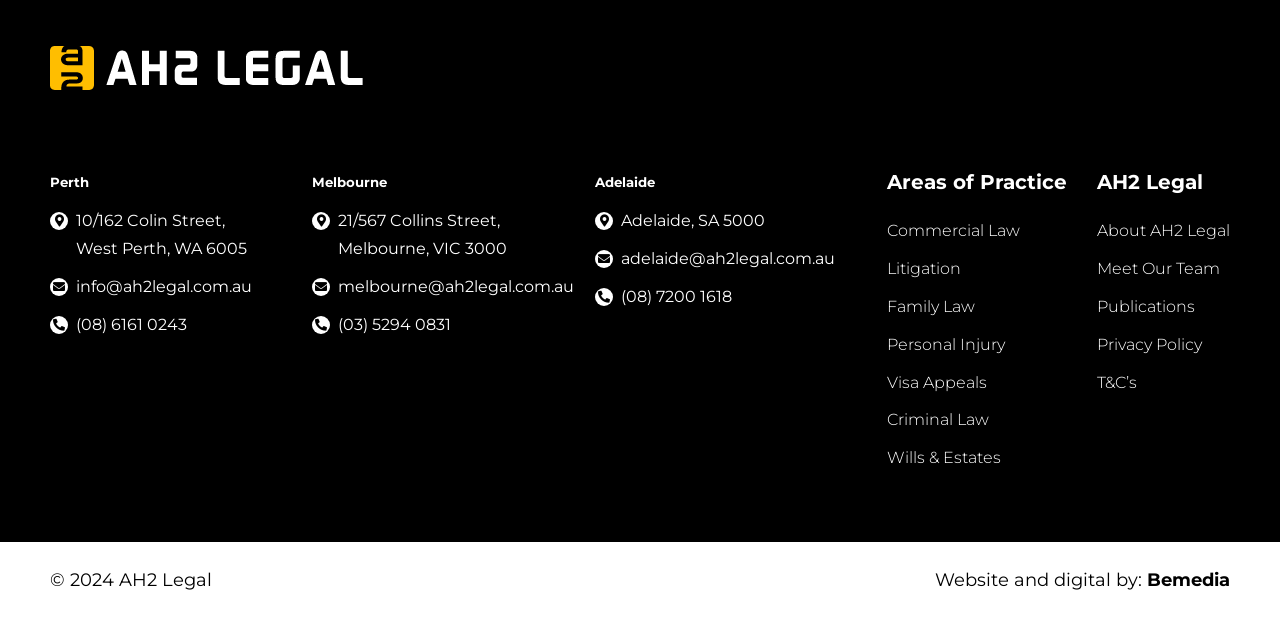Please predict the bounding box coordinates of the element's region where a click is necessary to complete the following instruction: "read the blog post about disruption". The coordinates should be represented by four float numbers between 0 and 1, i.e., [left, top, right, bottom].

None